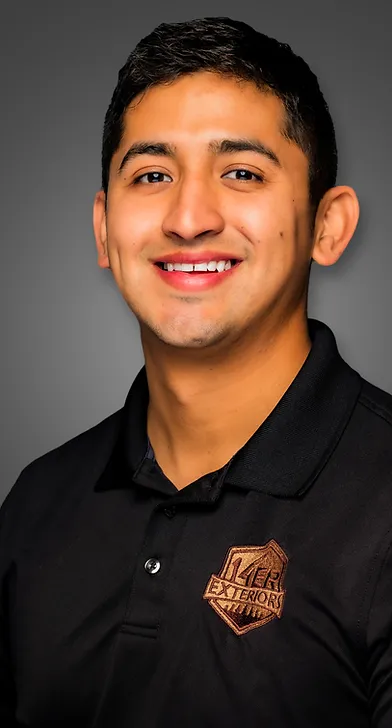Give a comprehensive caption for the image.

The image features a confident young man smiling warmly at the camera. He is wearing a black polo shirt that prominently displays the logo of "14ER Exteriors," indicating his affiliation with the company. His hair is styled neatly, and he has an approachable demeanor that suggests professionalism and friendliness. The background of the image is a soft gradient, enhancing the subject's features and adding depth to the portrait. This photograph serves as a welcoming representation of Javier Gomez, one of the founders and construction consultants at 14ER Exteriors, showcasing not only his commitment to the company but also his dedication to quality customer service in the roofing and construction industry.